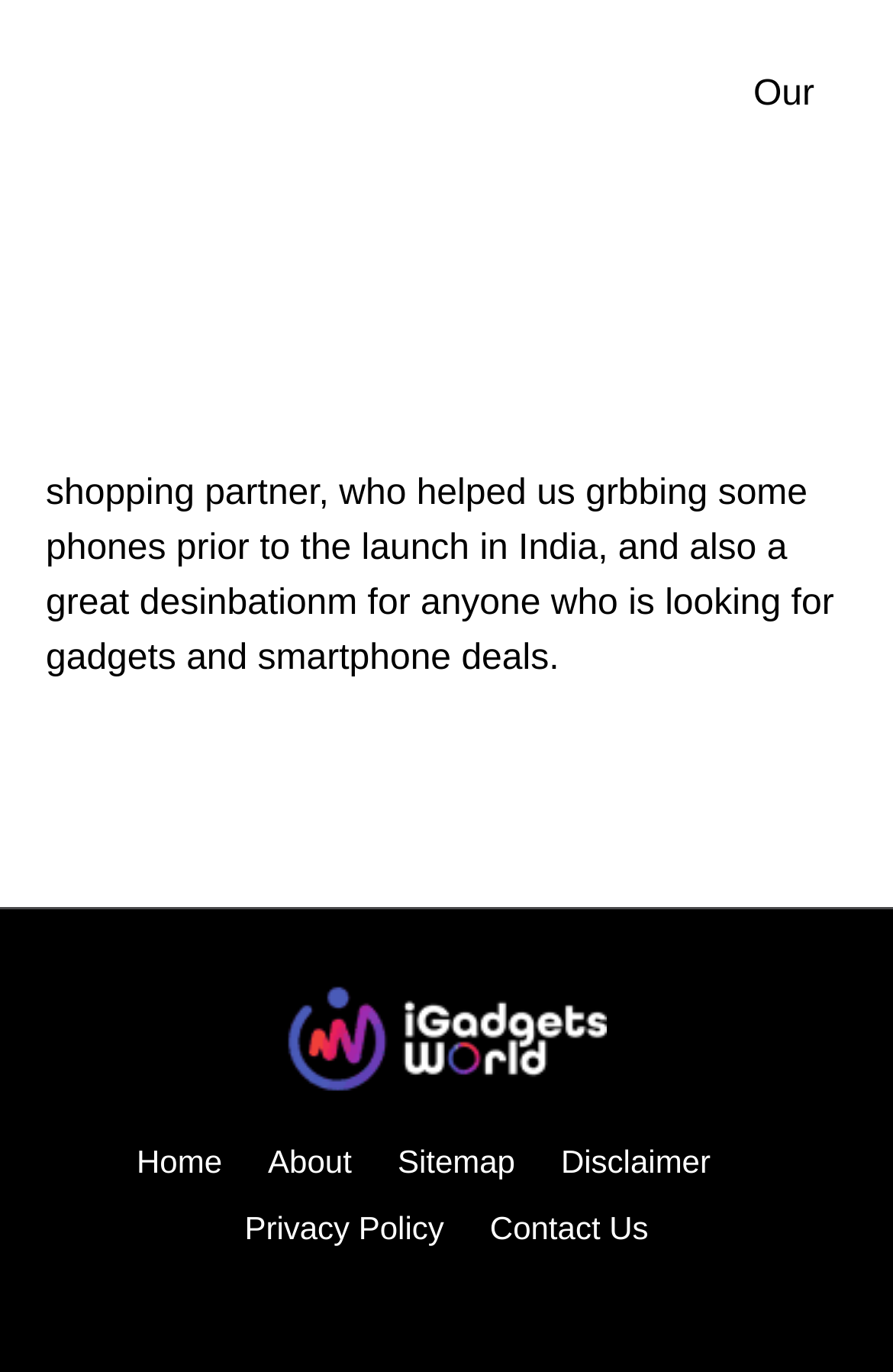Please give a succinct answer using a single word or phrase:
What is the position of the 'About' link?

second